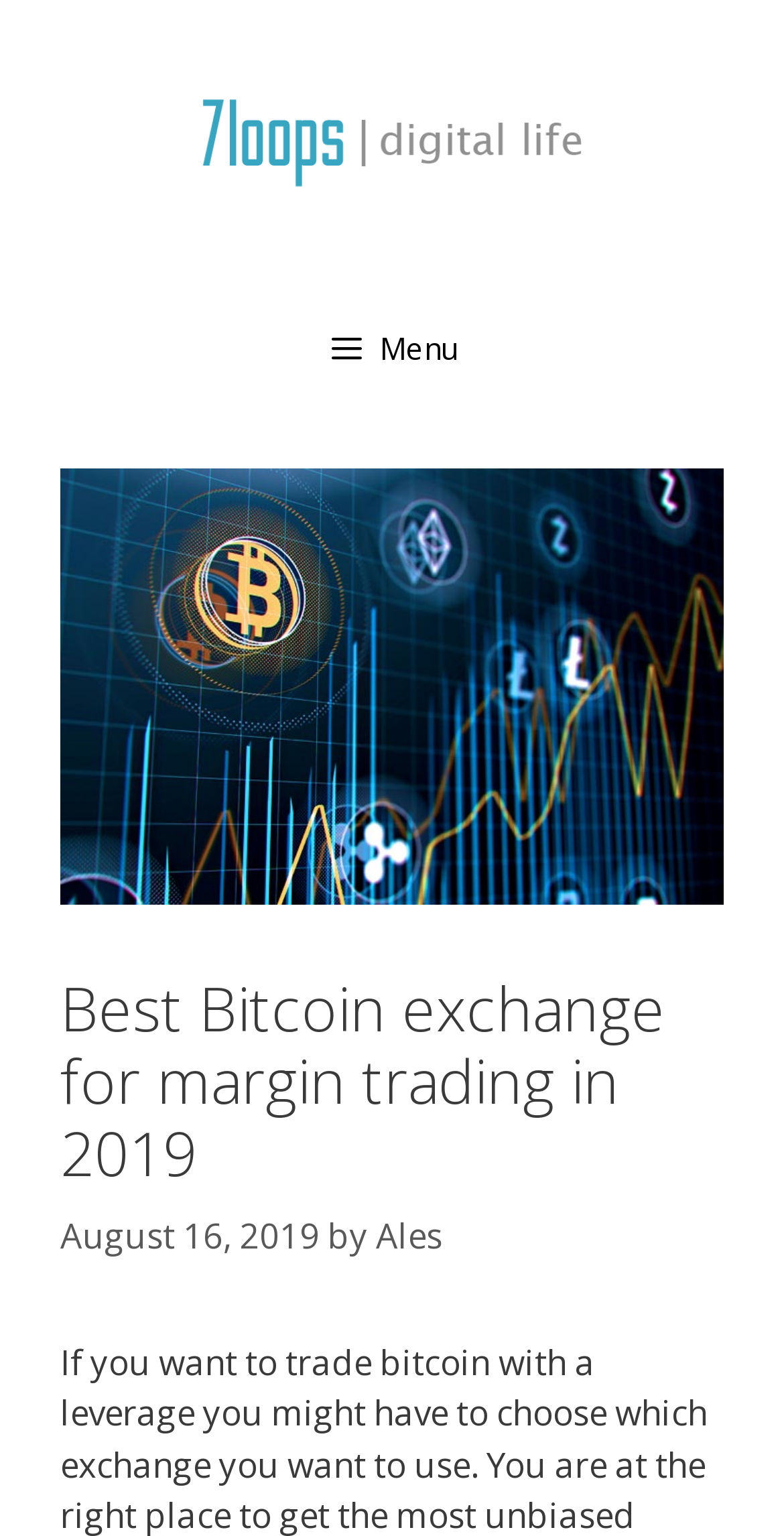Offer a comprehensive description of the webpage’s content and structure.

The webpage appears to be a blog post about the best Bitcoin exchange for margin trading in 2019. At the top left corner, there is a "Skip to content" link. Next to it, on the top center, is the website's logo, "7loops – tech blog", which is an image accompanied by a link. 

On the top right corner, there is a menu button with an icon, which is not expanded by default. When expanded, it controls the primary menu. Below the menu button, there is a large image related to the blog post's topic, taking up most of the width.

The main content of the blog post starts with a header section, which contains the title "Best Bitcoin exchange for margin trading in 2019" in a large font. Below the title, there is a section with the publication date "August 16, 2019" and the author's name "Ales", both in a smaller font.